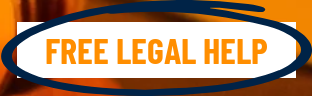What color is the decorative outline?
Using the visual information, respond with a single word or phrase.

blue